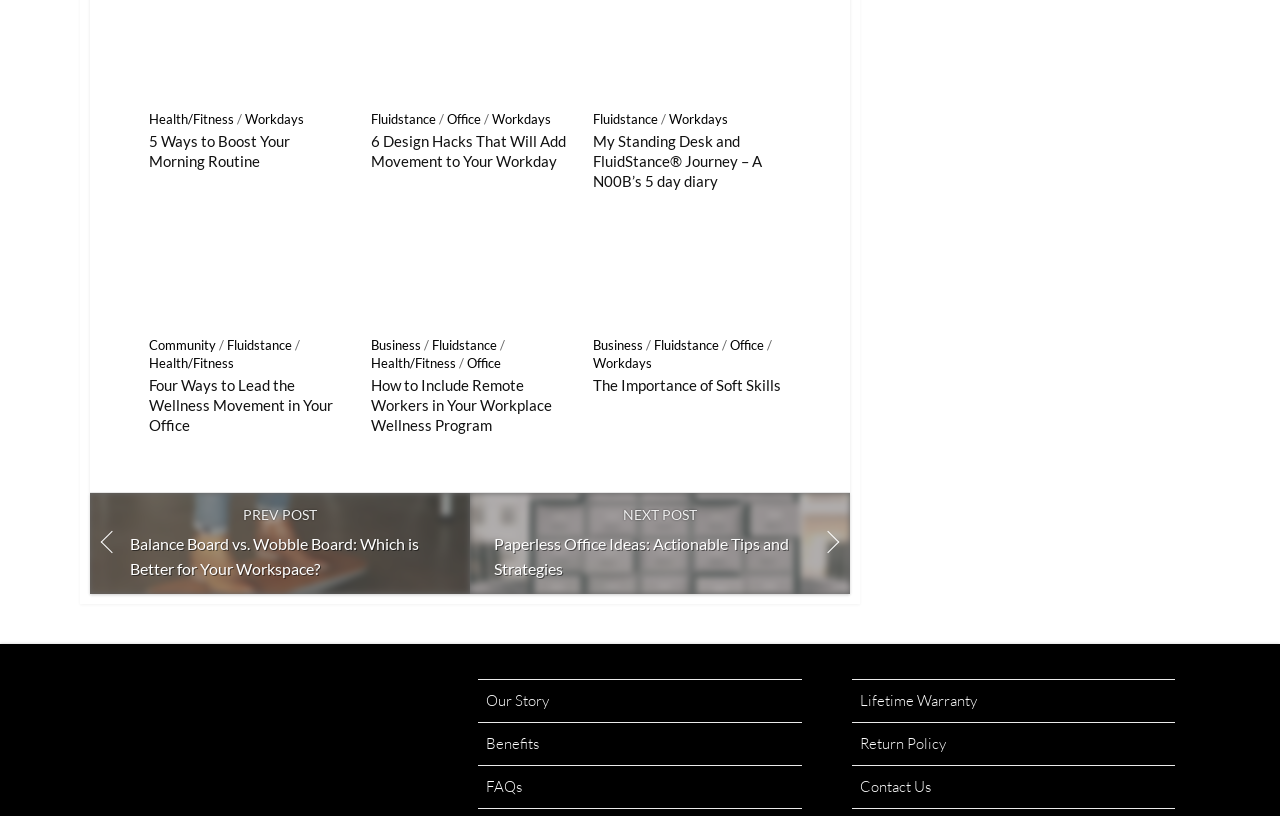Can you give a comprehensive explanation to the question given the content of the image?
What is the topic of the first article?

I looked at the first article element and found the heading element inside it, which has the text '5 Ways to Boost Your Morning Routine'. This suggests that the topic of the first article is morning routine.